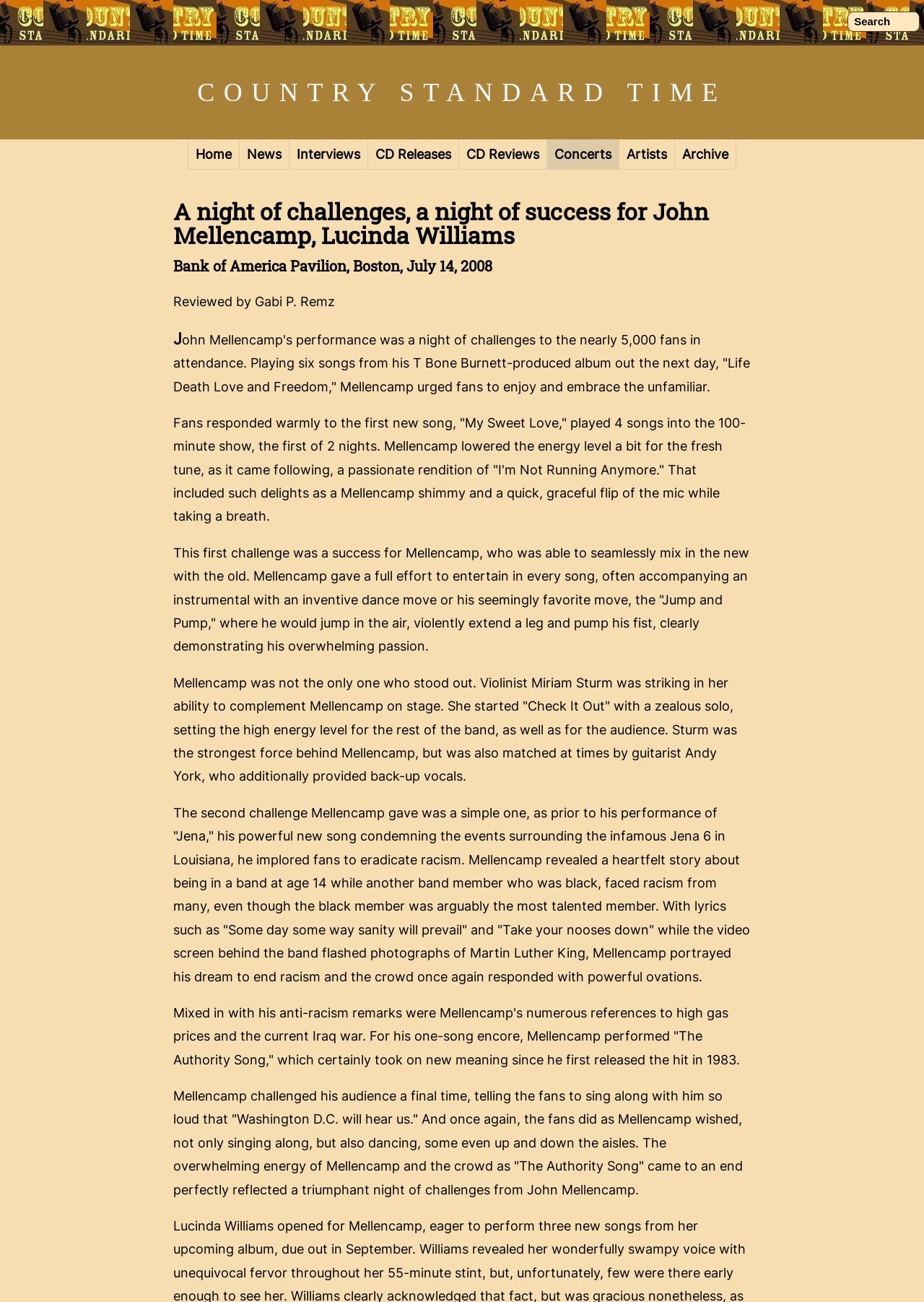What is the name of the violinist who performed with John Mellencamp?
Provide a thorough and detailed answer to the question.

I found the answer by reading the text of the StaticText element, which mentions that violinist Miriam Sturm was striking in her ability to complement Mellencamp on stage.